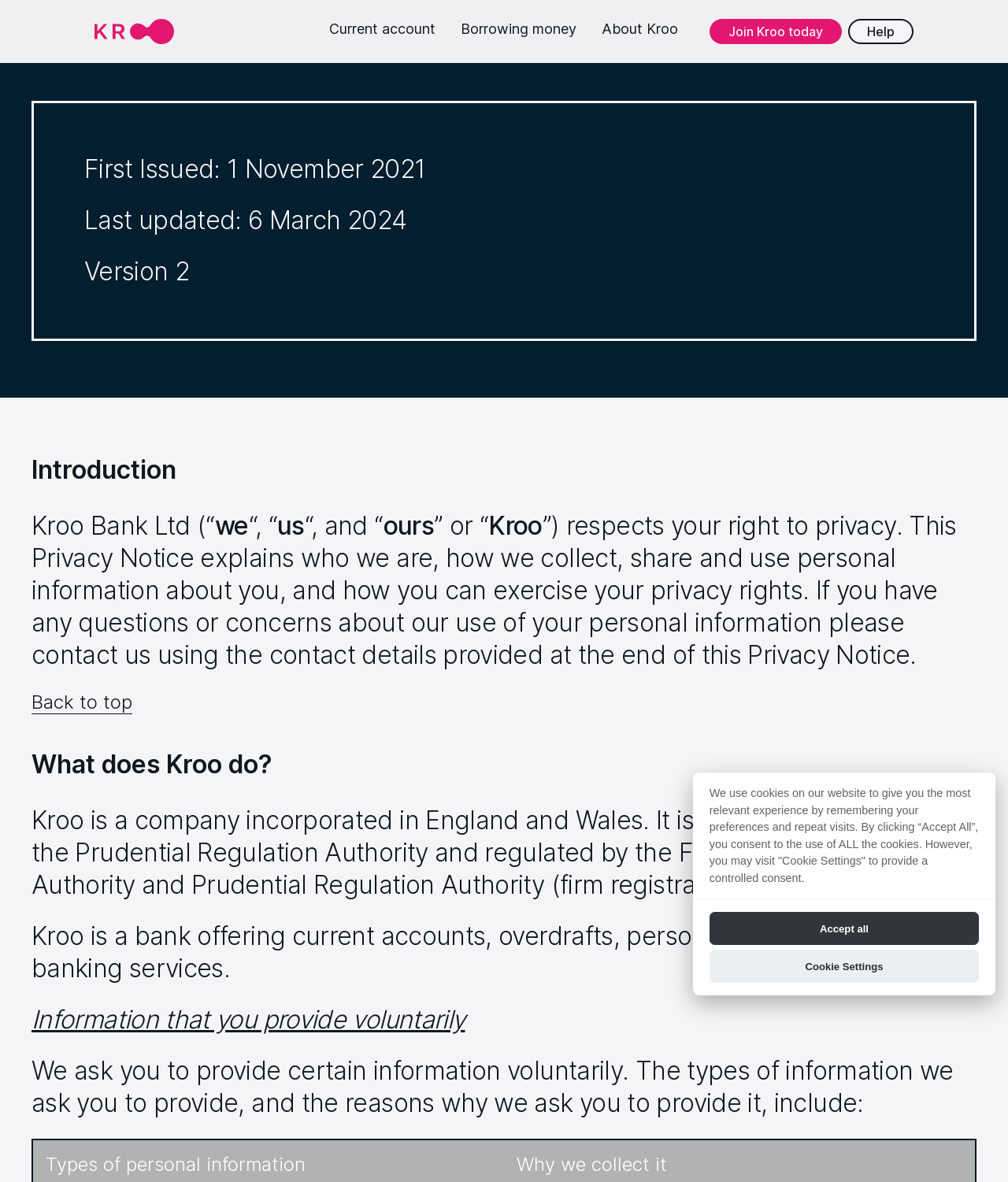Please identify the bounding box coordinates of the clickable area that will allow you to execute the instruction: "Join Kroo today".

[0.704, 0.016, 0.835, 0.037]